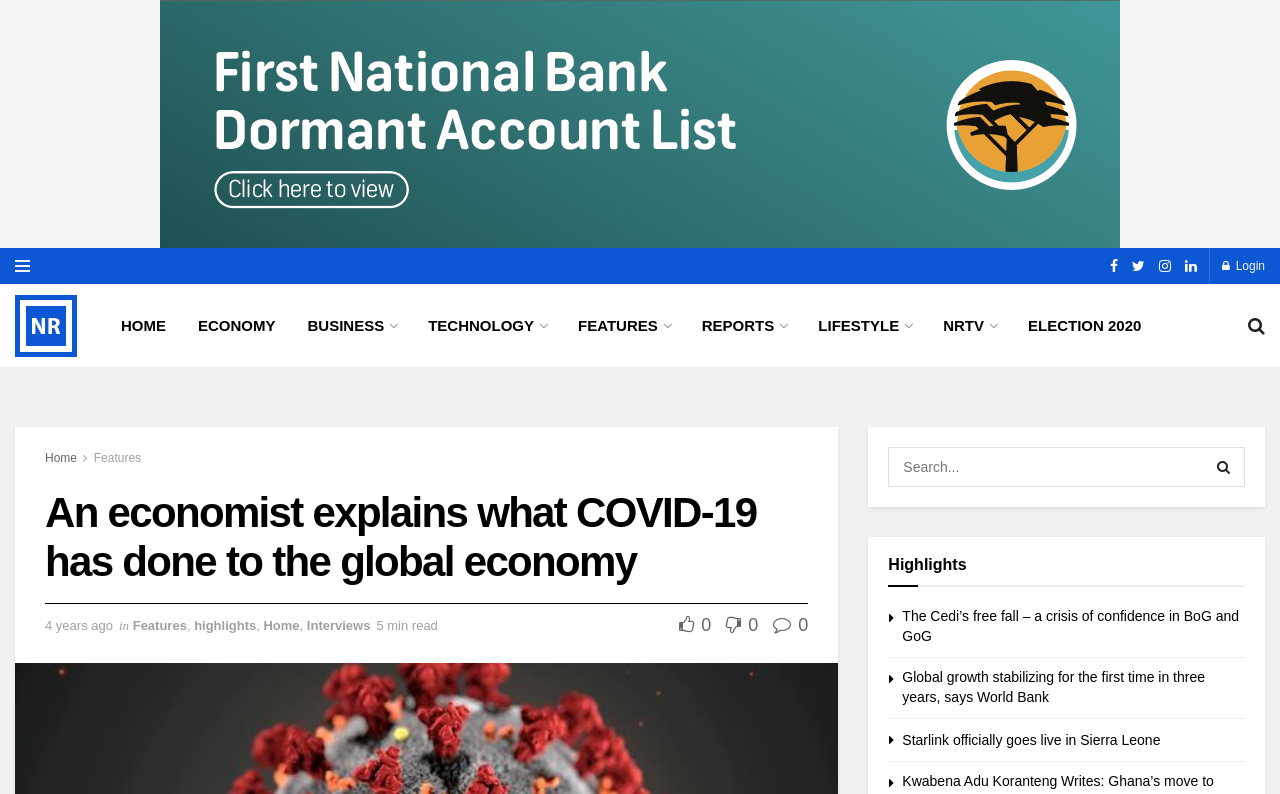What is the purpose of the textbox with the placeholder 'Search...'?
Based on the image, provide your answer in one word or phrase.

Search